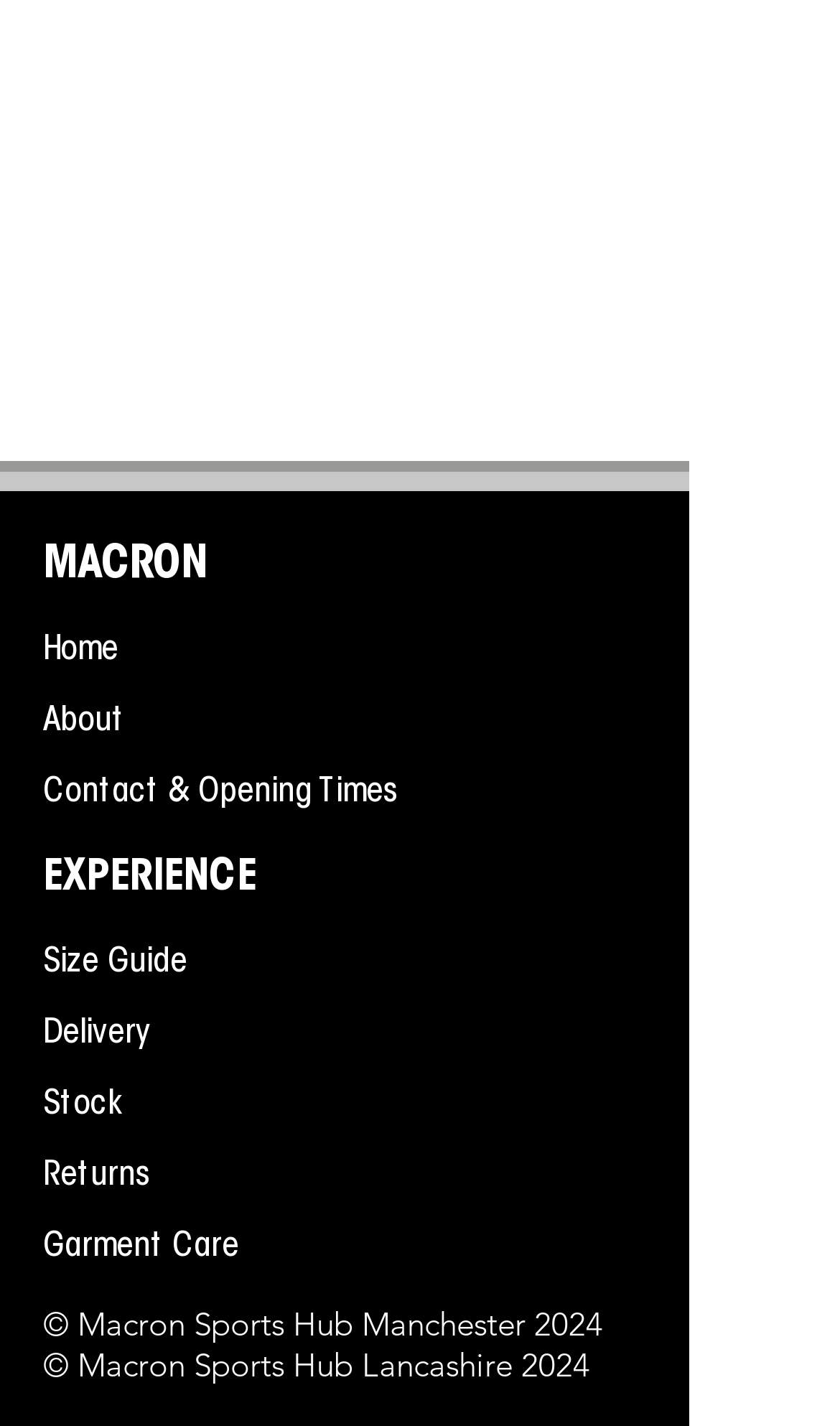Answer the question below using just one word or a short phrase: 
How many links are in the main navigation?

7